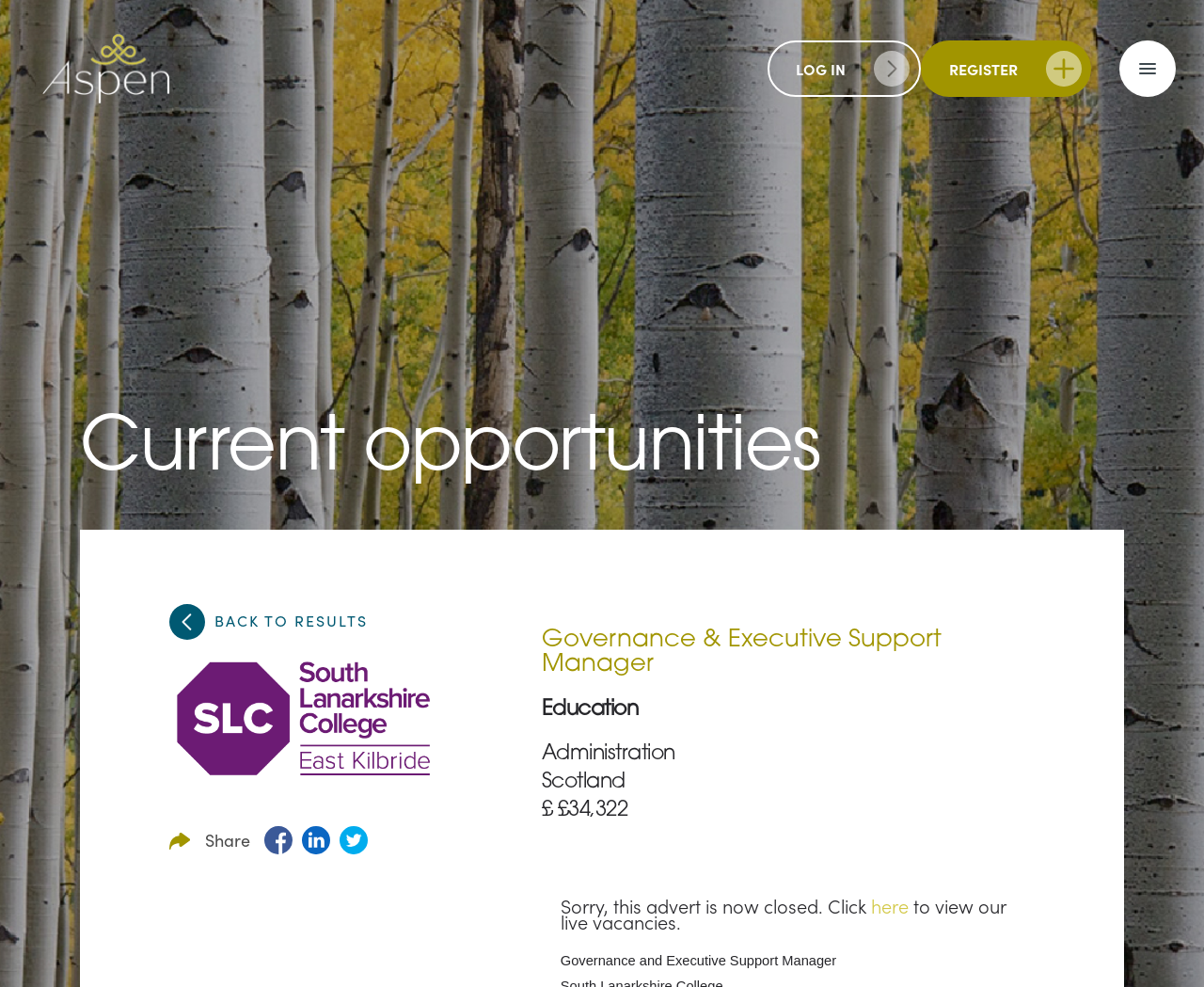Determine the coordinates of the bounding box for the clickable area needed to execute this instruction: "Click here".

[0.723, 0.903, 0.755, 0.93]